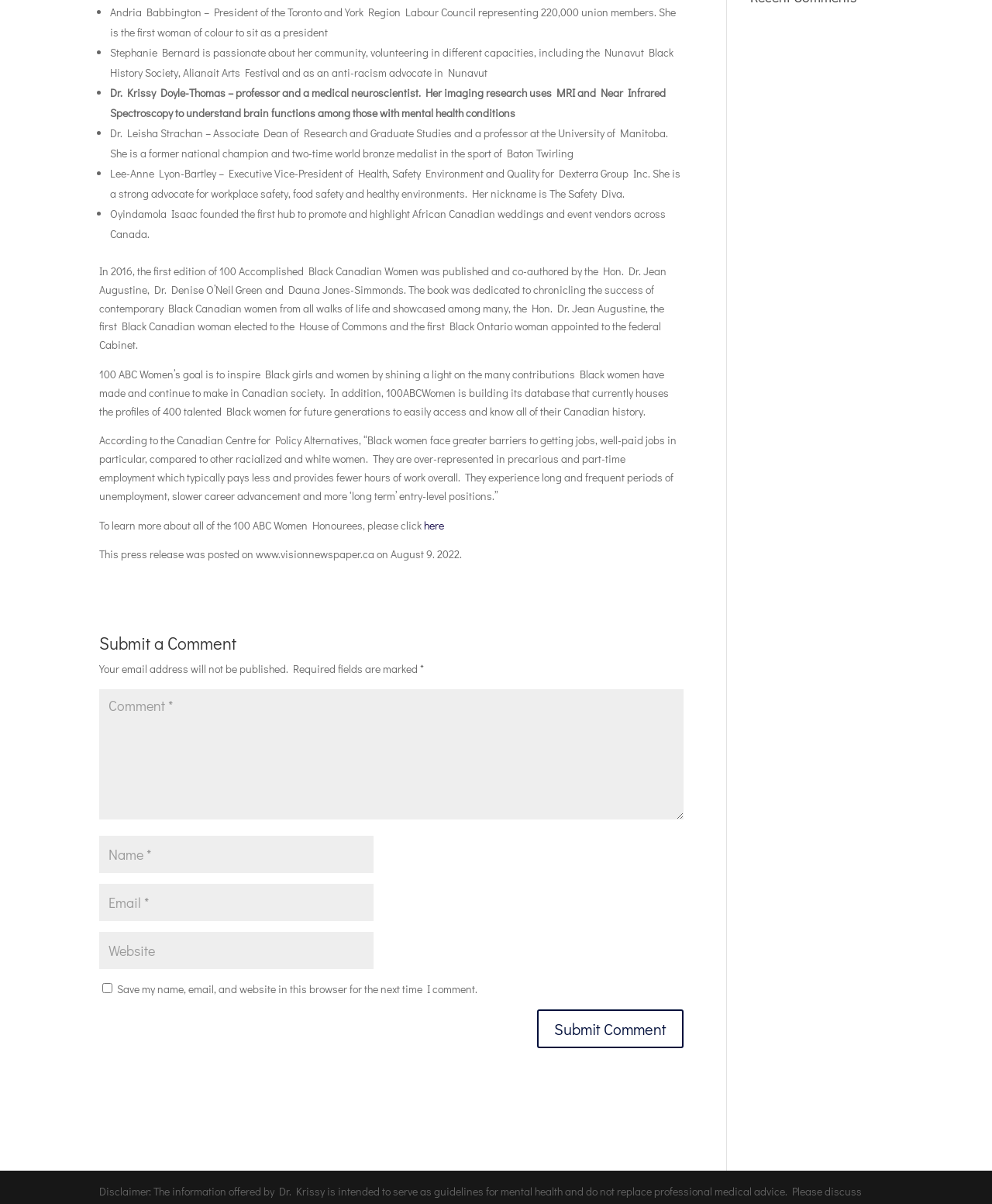Given the element description Tennyson Place, predict the bounding box coordinates for the UI element in the webpage screenshot. The format should be (top-left x, top-left y, bottom-right x, bottom-right y), and the values should be between 0 and 1.

None